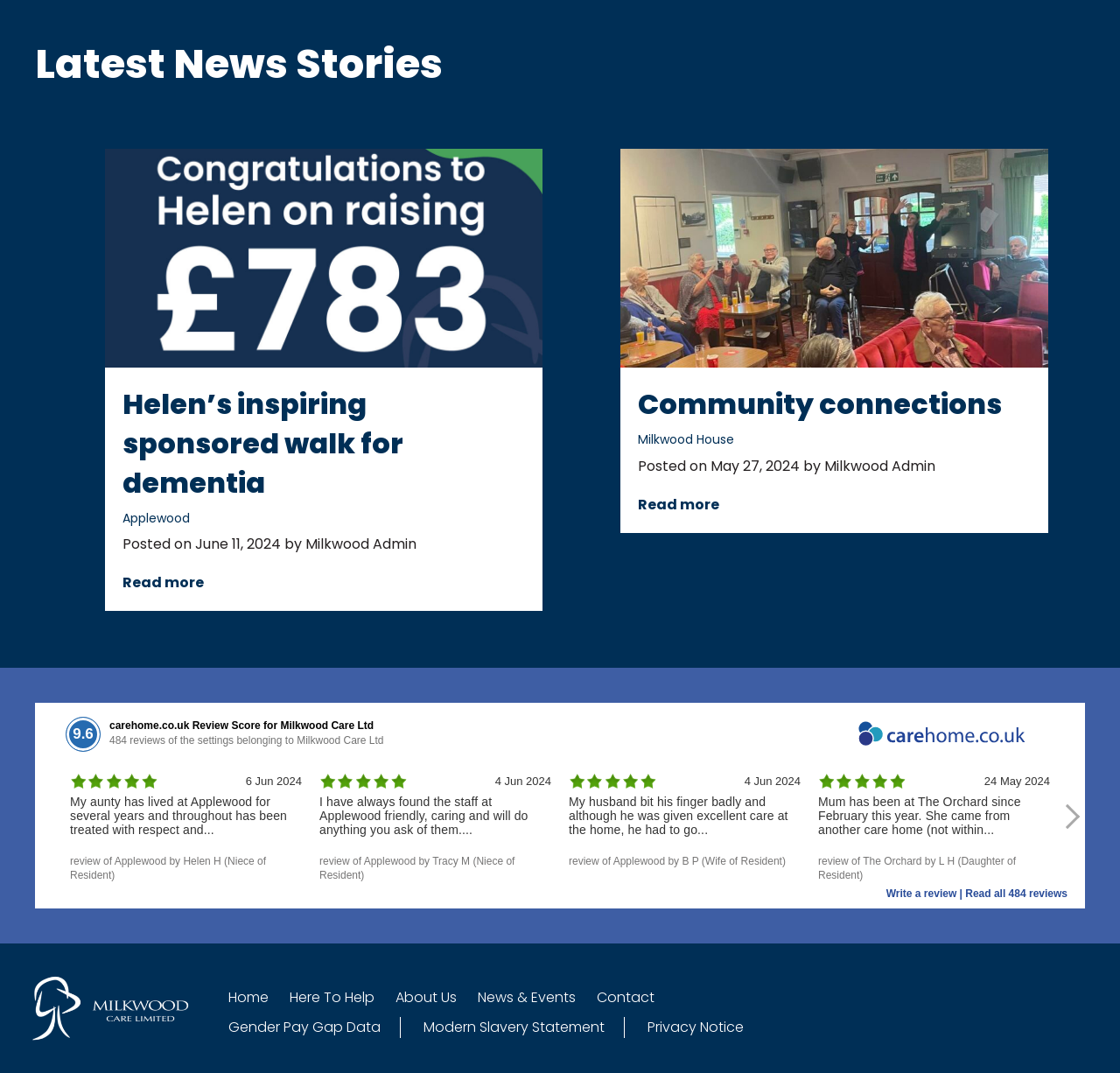What is the name of the page section with news stories?
Based on the image, answer the question with as much detail as possible.

The webpage has a section with the heading 'Latest News Stories', which displays news stories related to Milkwood Care Ltd. This section is located at the top of the webpage.